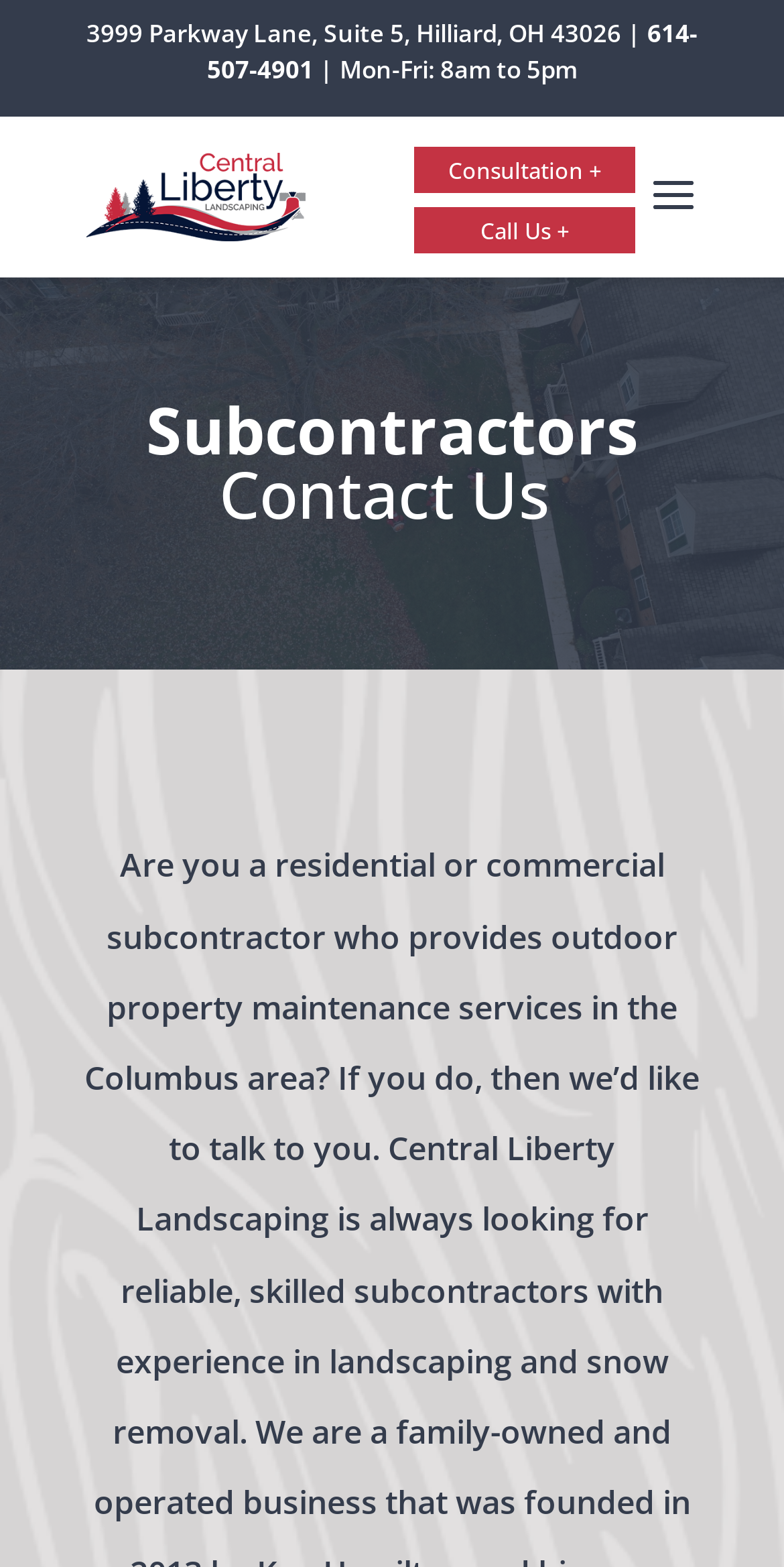Provide a short, one-word or phrase answer to the question below:
What is the name of the company?

Central Liberty Landscaping